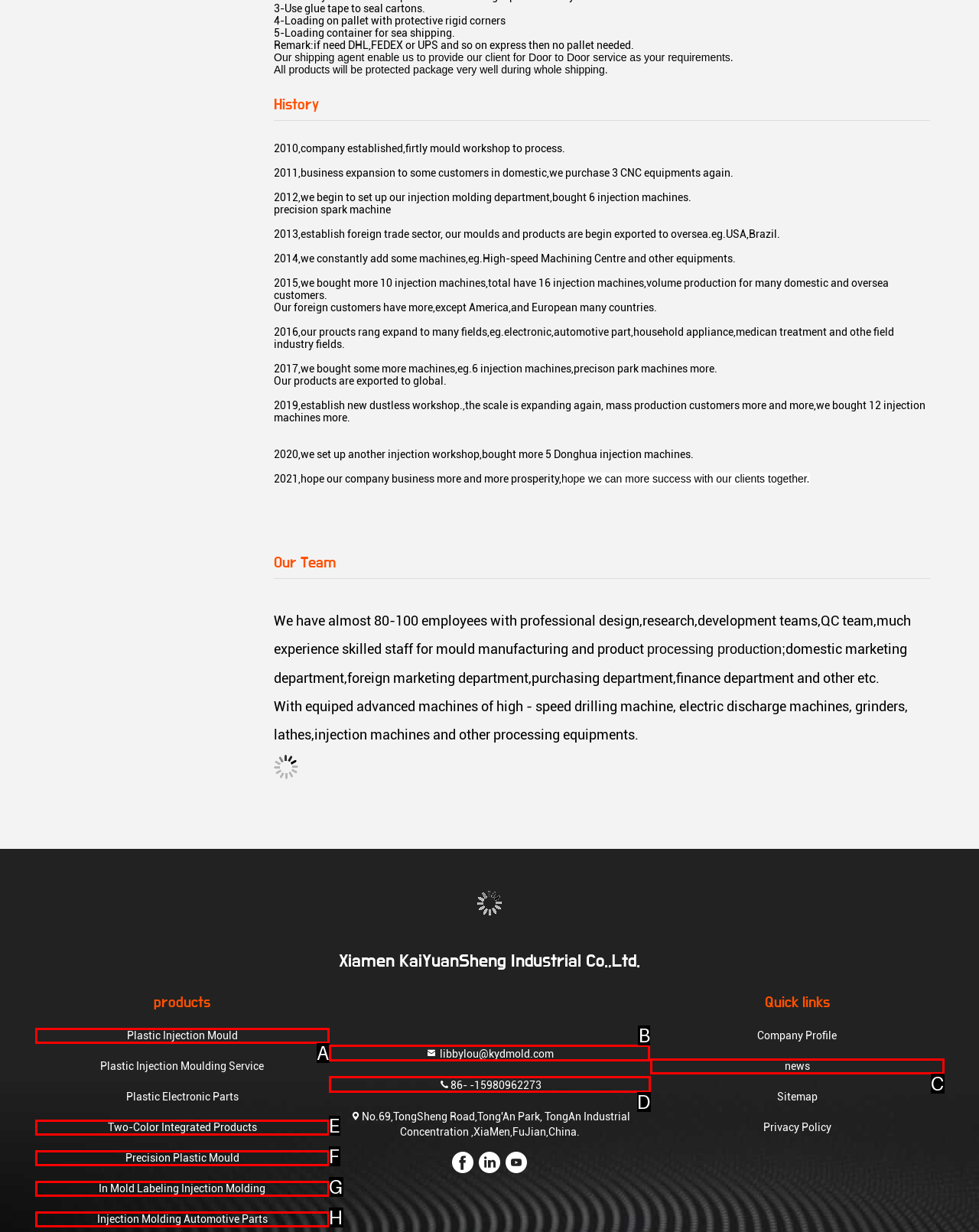Identify the correct UI element to click for the following task: Contact via email libbylou@kydmold.com Choose the option's letter based on the given choices.

B